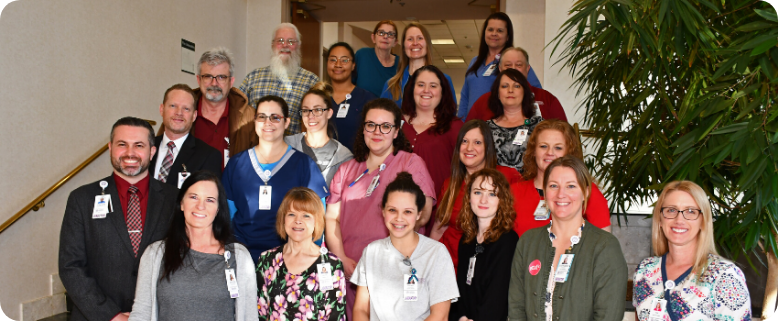Give a concise answer of one word or phrase to the question: 
What is the purpose of the name badges?

To indicate commitment to patient care